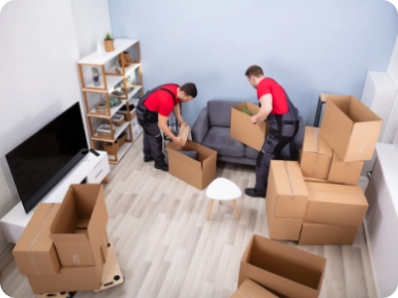Please study the image and answer the question comprehensively:
What type of flooring is in the room?

The image shows a modern living room with a minimalist design, and upon closer inspection, it can be seen that the flooring is made of wood, which adds to the room's aesthetic appeal.